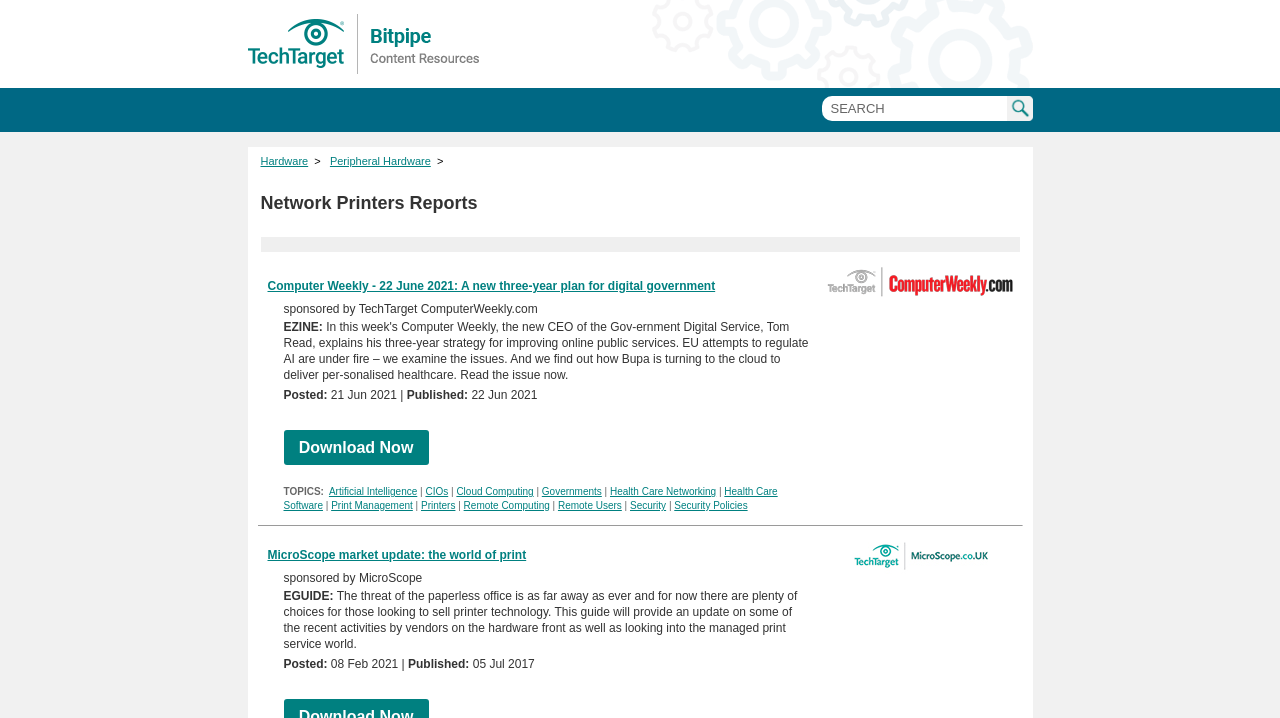Given the element description, predict the bounding box coordinates in the format (top-left x, top-left y, bottom-right x, bottom-right y), using floating point numbers between 0 and 1: name="Surname" placeholder="*SURNAME" title="Surname"

None